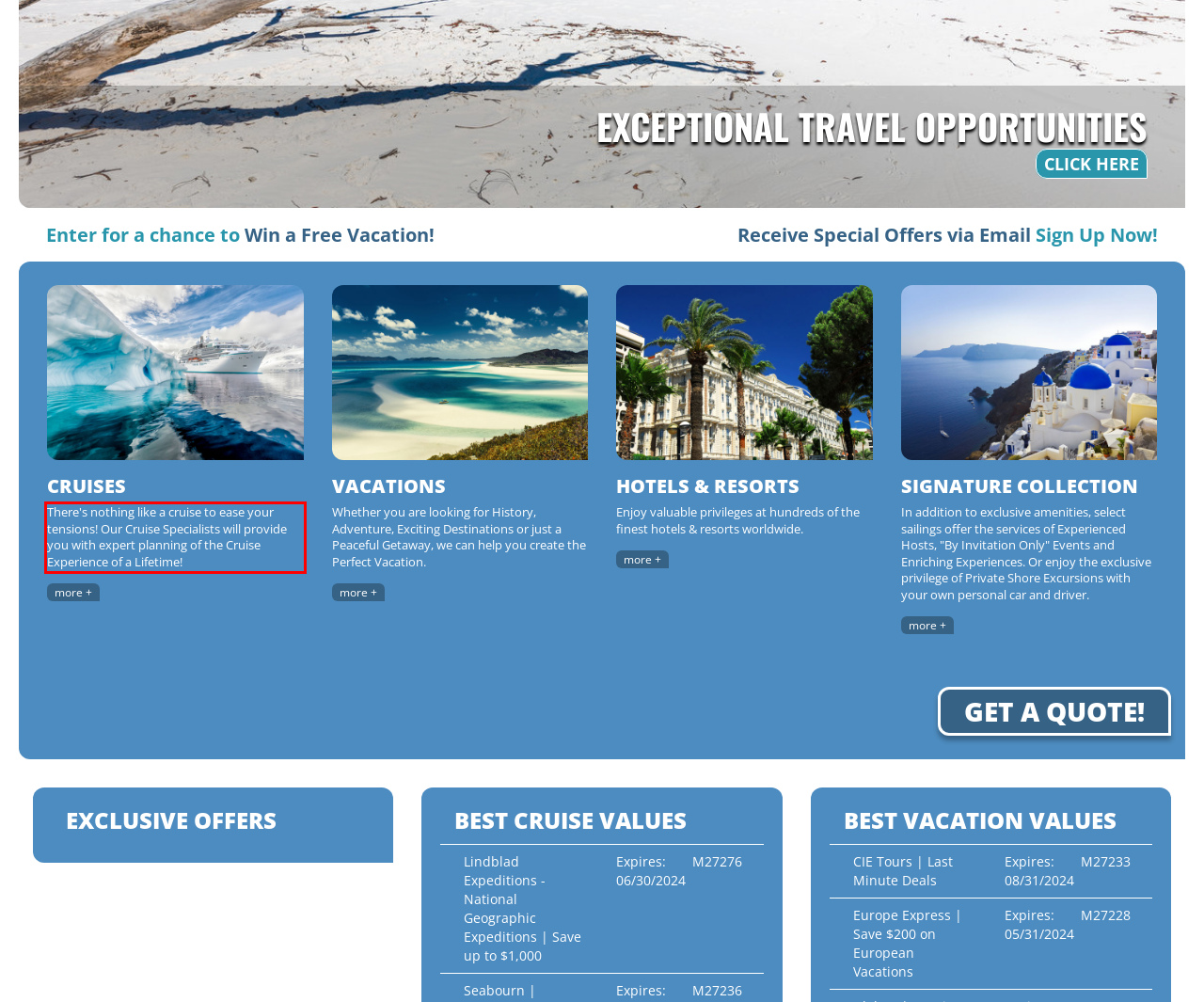Observe the screenshot of the webpage that includes a red rectangle bounding box. Conduct OCR on the content inside this red bounding box and generate the text.

There's nothing like a cruise to ease your tensions! Our Cruise Specialists will provide you with expert planning of the Cruise Experience of a Lifetime!